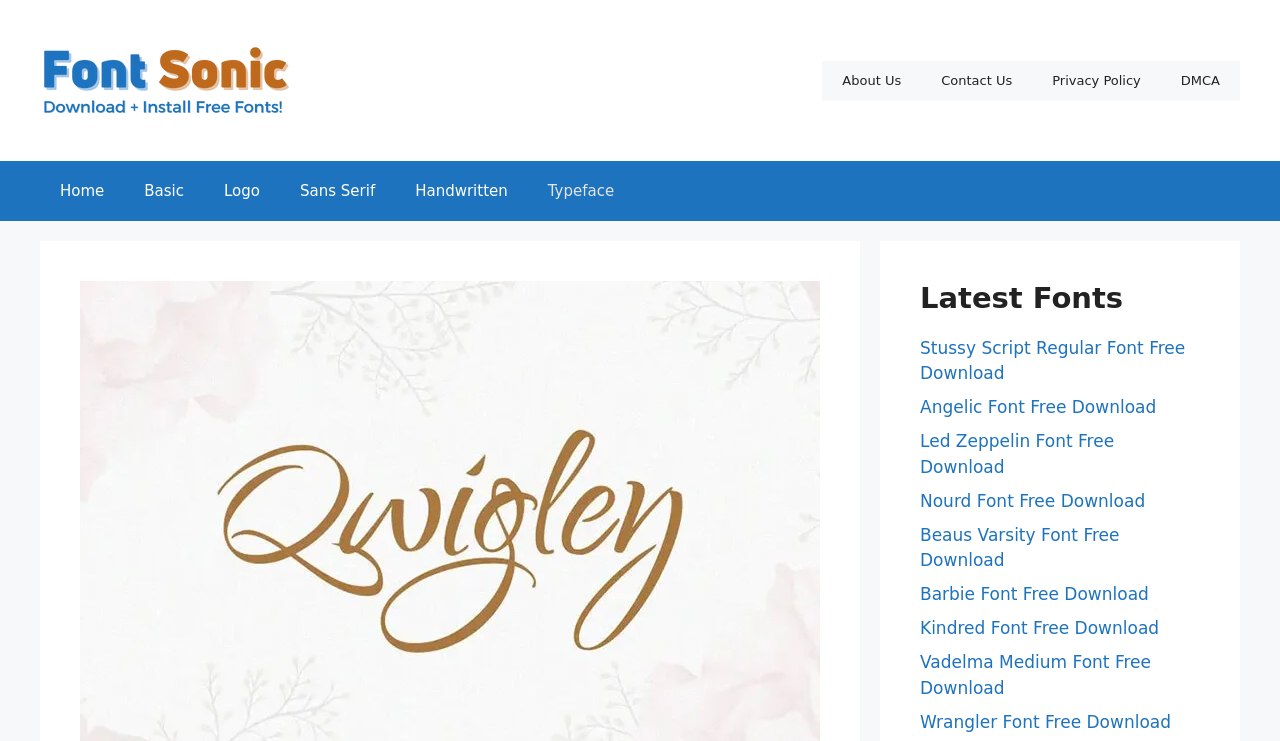Using the provided description: "Sans Serif", find the bounding box coordinates of the corresponding UI element. The output should be four float numbers between 0 and 1, in the format [left, top, right, bottom].

[0.219, 0.217, 0.309, 0.298]